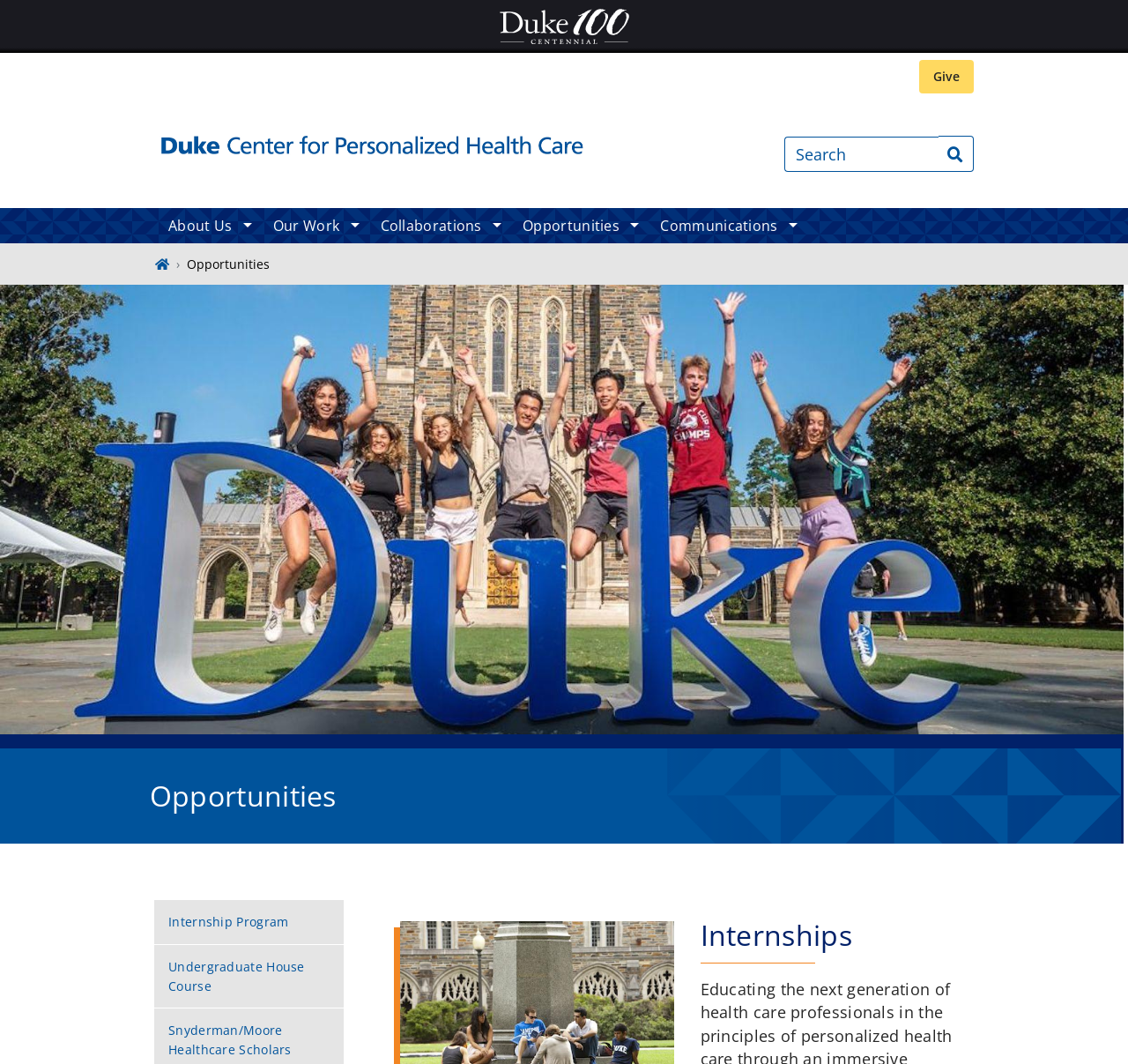Determine the coordinates of the bounding box that should be clicked to complete the instruction: "Click the Duke 100 Centennial logo". The coordinates should be represented by four float numbers between 0 and 1: [left, top, right, bottom].

[0.439, 0.004, 0.561, 0.046]